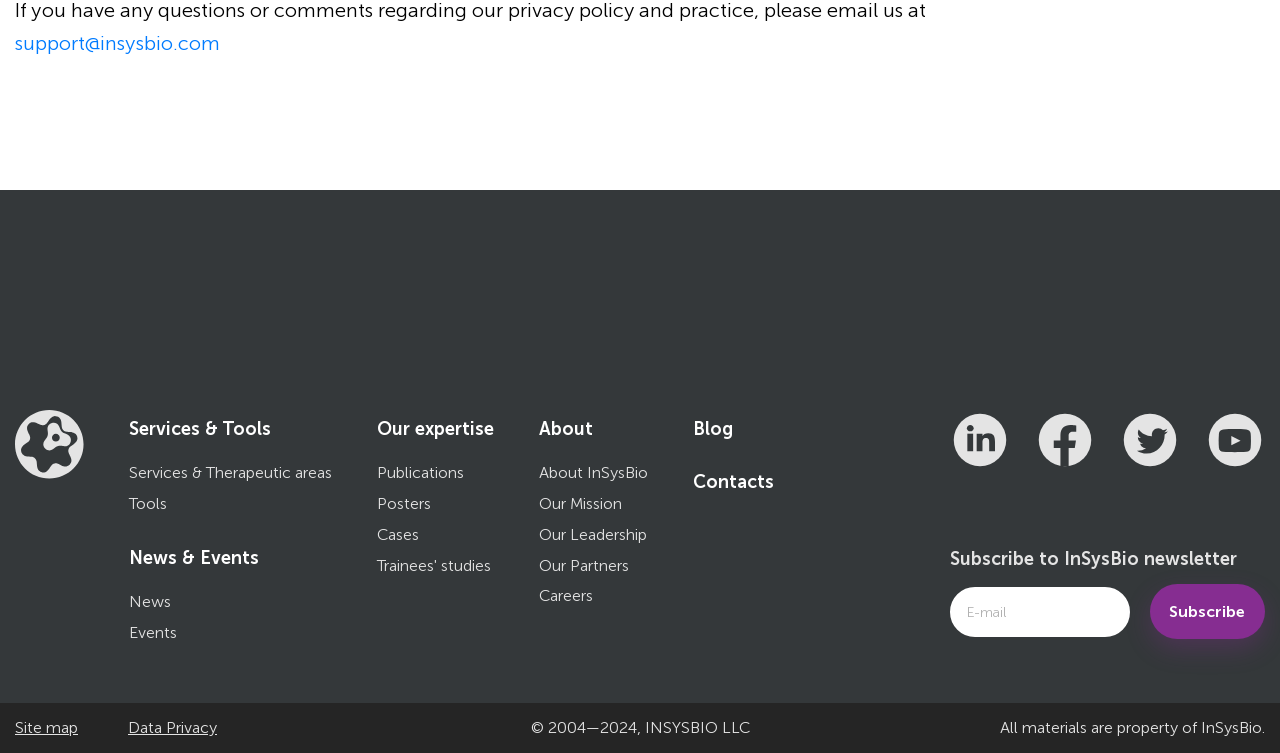Please find the bounding box coordinates for the clickable element needed to perform this instruction: "Learn about services and tools".

[0.101, 0.545, 0.259, 0.582]